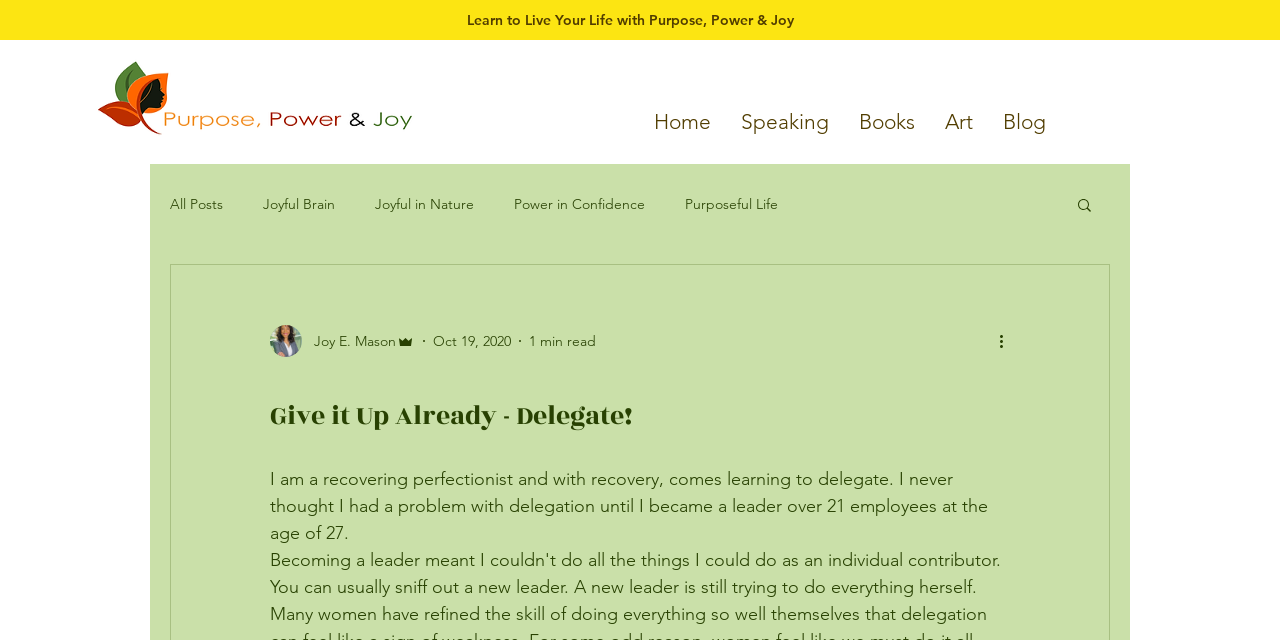Show the bounding box coordinates of the element that should be clicked to complete the task: "Read the 'Joyful Brain' blog post".

[0.205, 0.305, 0.262, 0.333]